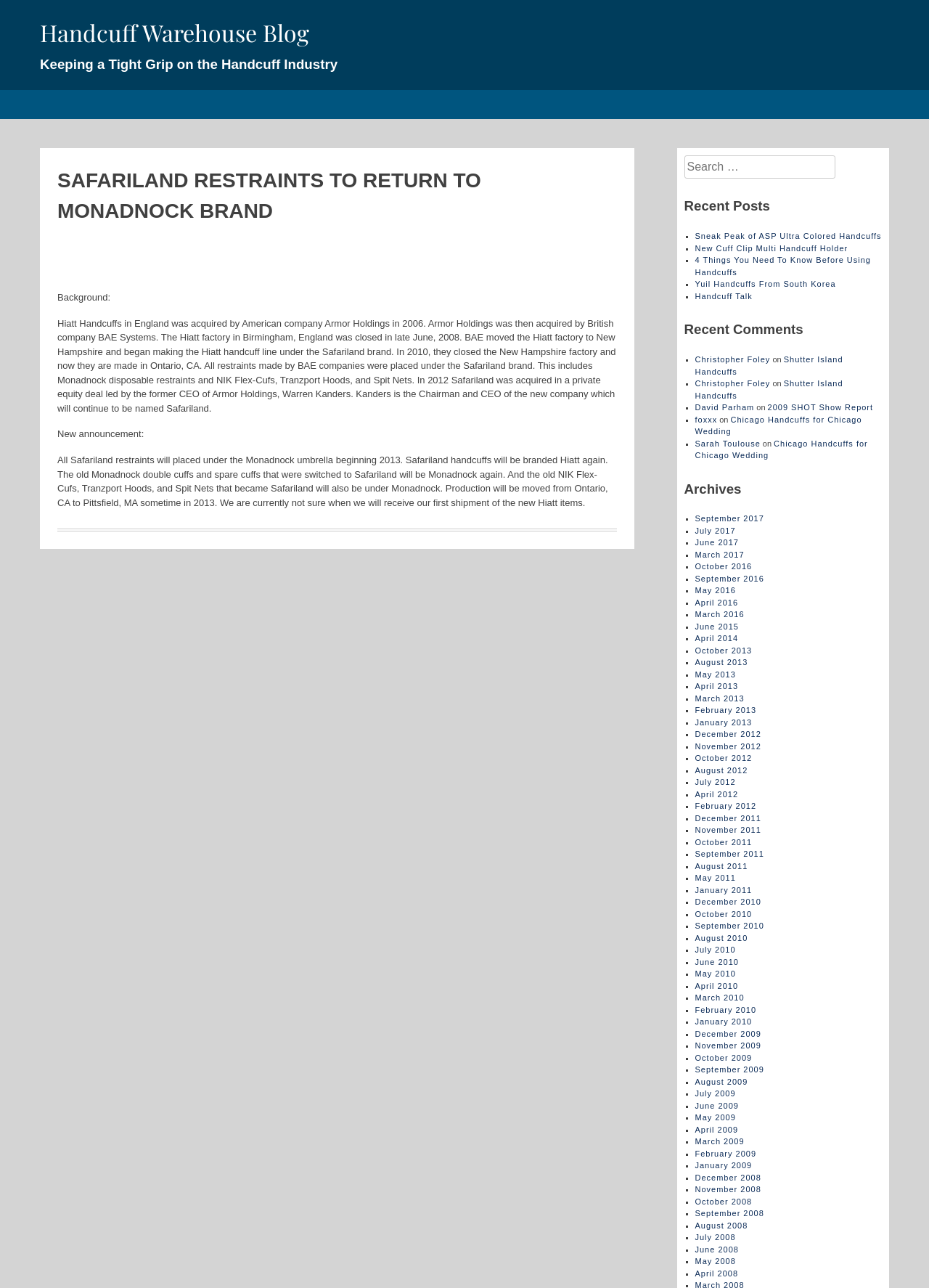Identify the bounding box coordinates of the section that should be clicked to achieve the task described: "Read the article 'Safariland Restraints to Return to Monadnock Brand'".

[0.062, 0.128, 0.664, 0.176]